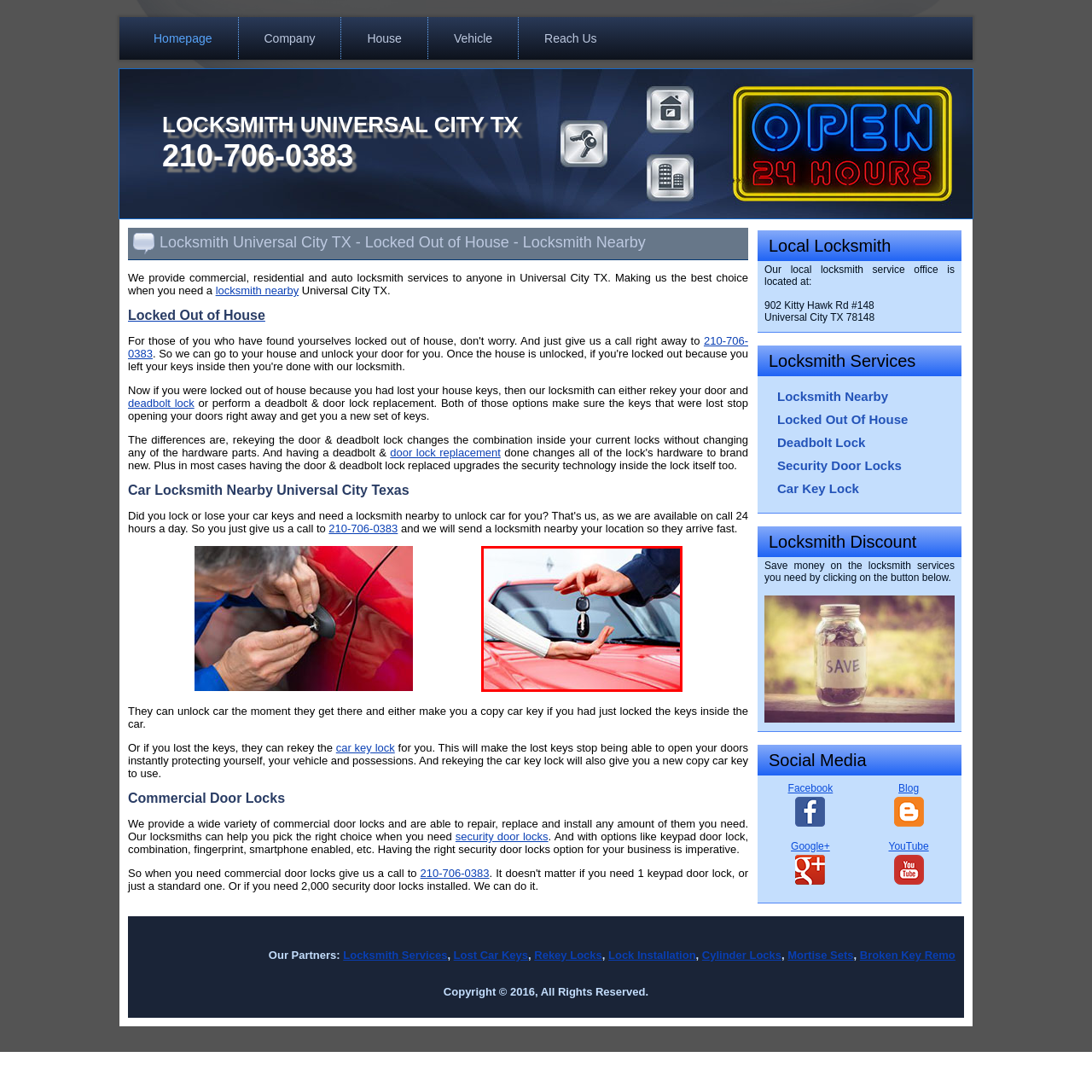What is the color of the car in the background?
Study the image surrounded by the red bounding box and answer the question comprehensively, based on the details you see.

The vibrant red car in the background emphasizes the context of automotive locksmith services, showcasing a scene that many may relate to when experiencing car key troubles, as described in the caption.